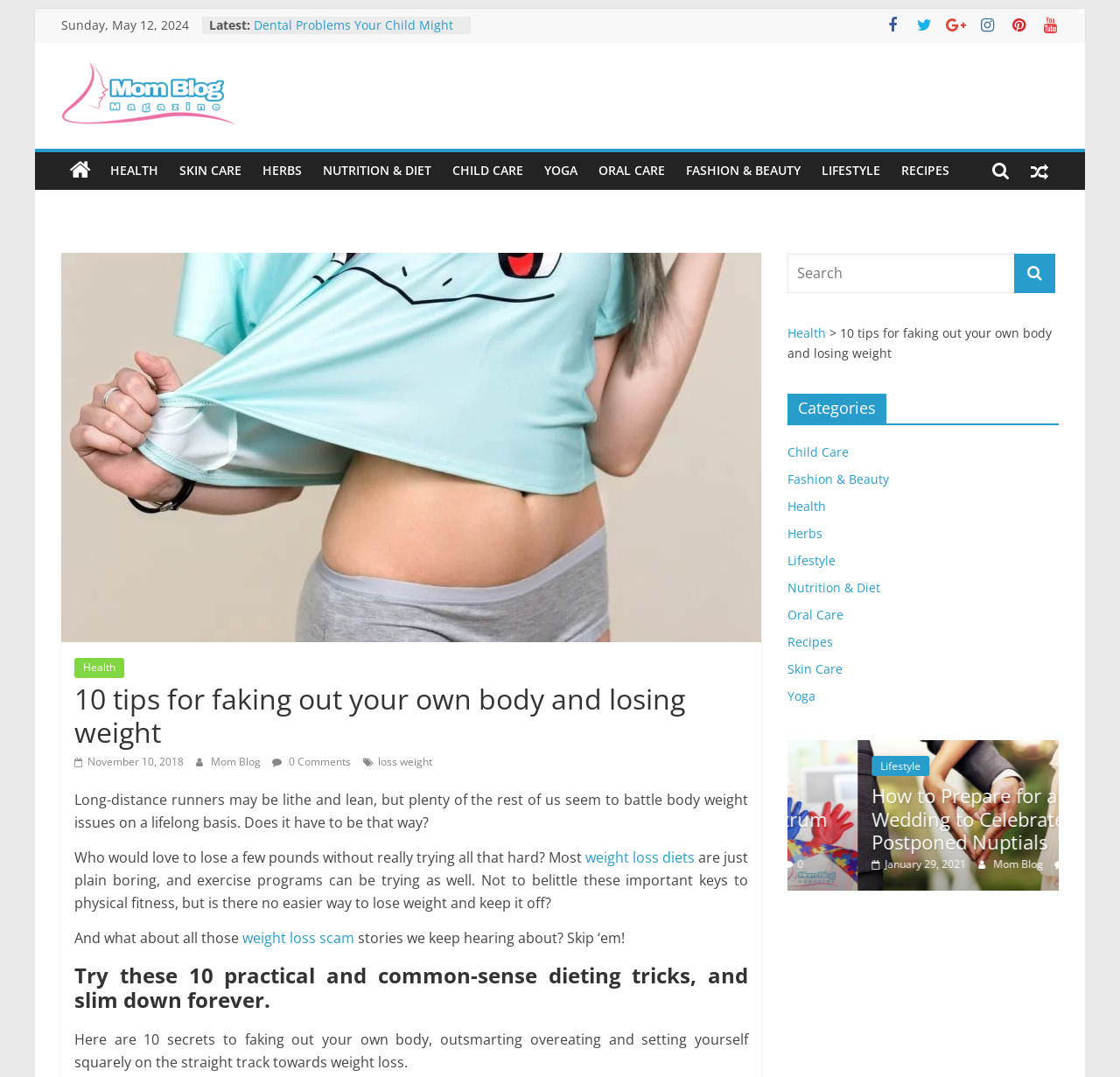What is the date of the latest article?
Answer the question with detailed information derived from the image.

I found the date of the latest article by looking at the top of the webpage, where it says 'Sunday, May 12, 2024'.